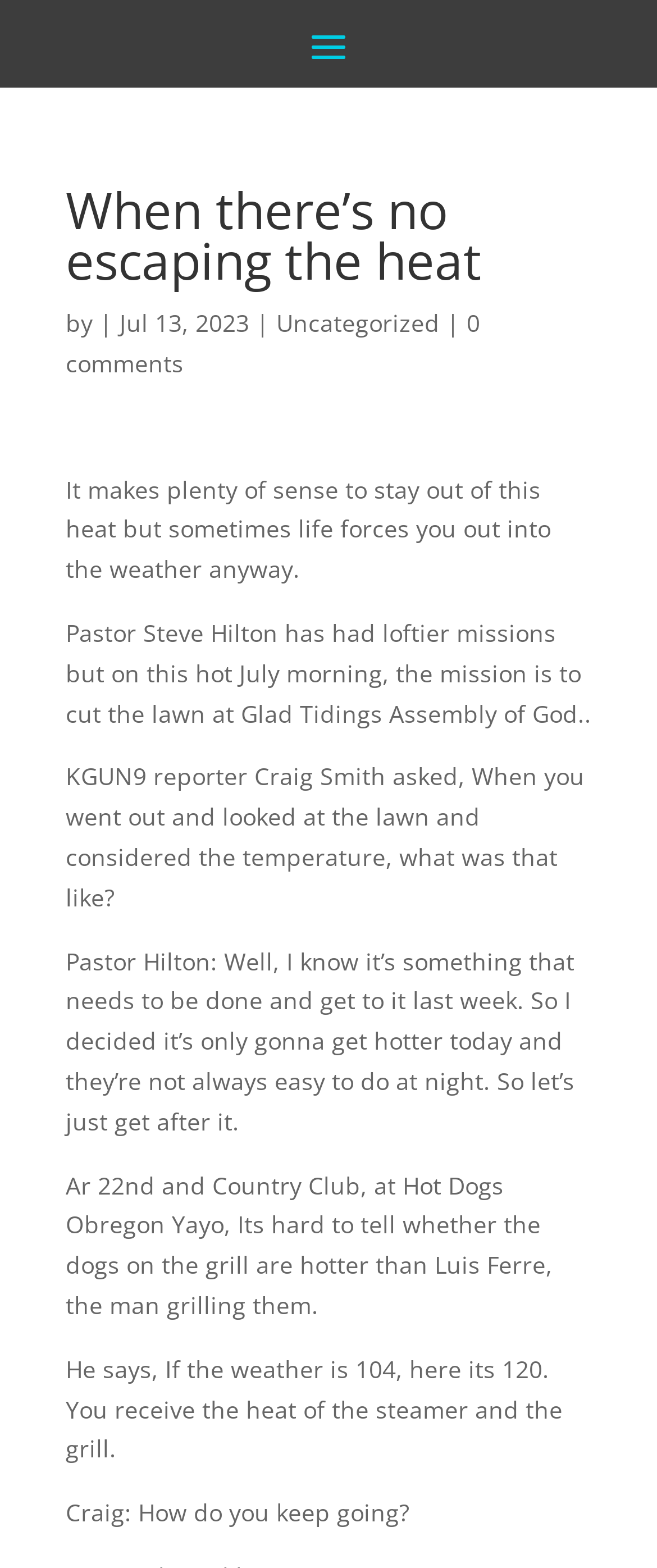With reference to the image, please provide a detailed answer to the following question: What is Craig Smith's role in the article?

Craig Smith is mentioned as asking questions to Pastor Hilton and Luis Ferre, indicating that he is a reporter.